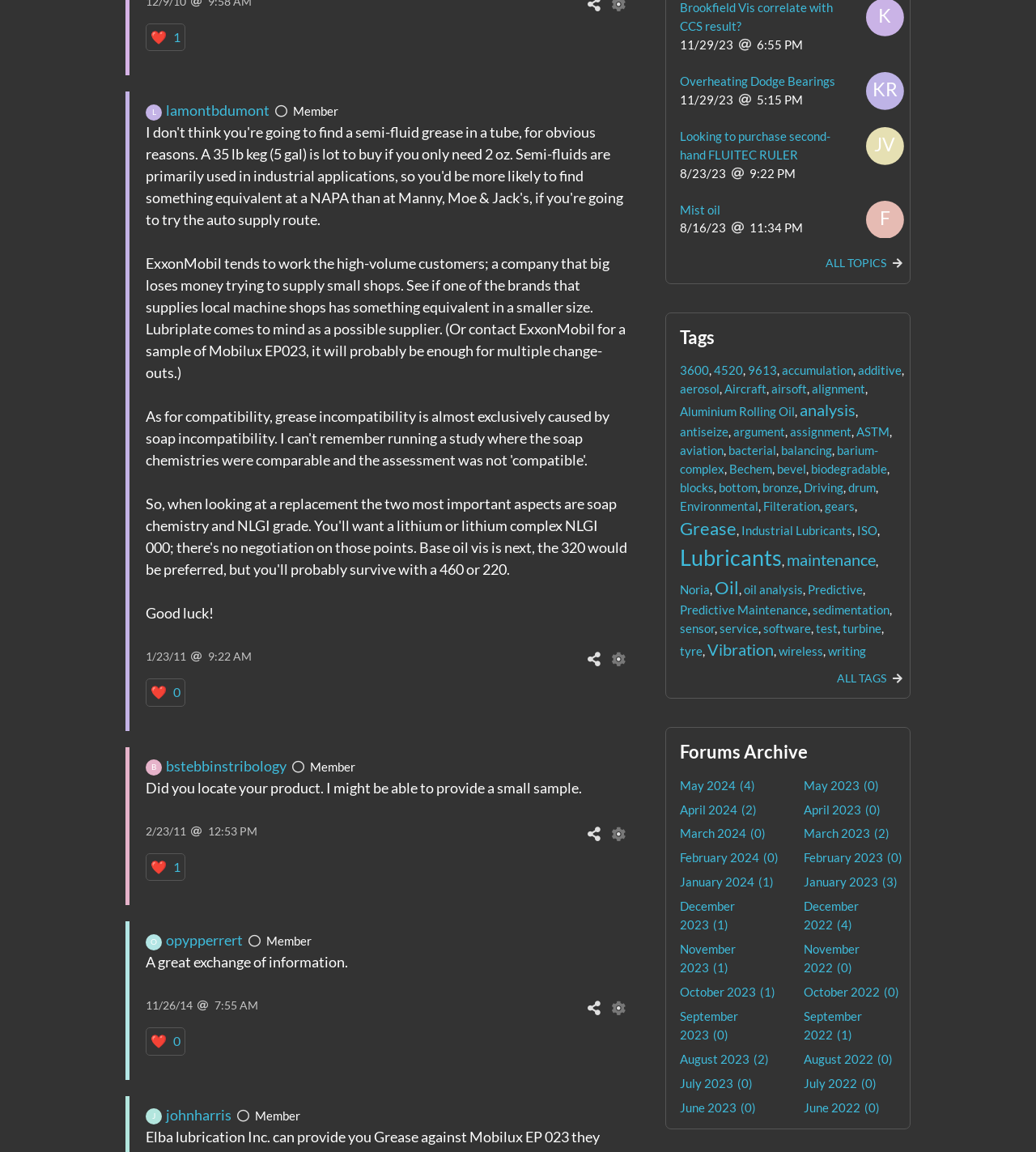Pinpoint the bounding box coordinates of the clickable element to carry out the following instruction: "Share the post."

[0.565, 0.565, 0.582, 0.58]